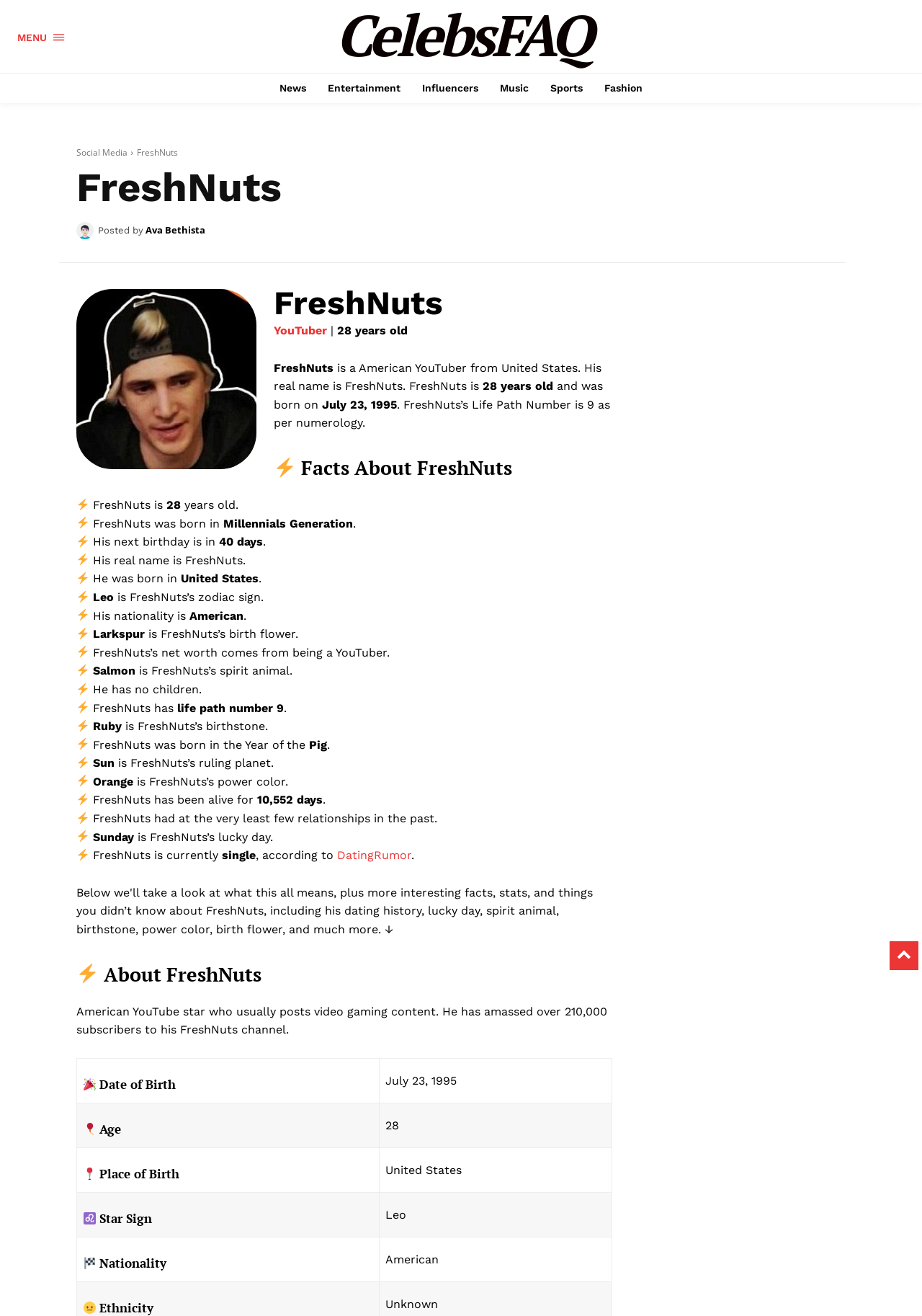Could you determine the bounding box coordinates of the clickable element to complete the instruction: "View FreshNuts's biography"? Provide the coordinates as four float numbers between 0 and 1, i.e., [left, top, right, bottom].

[0.148, 0.111, 0.193, 0.12]